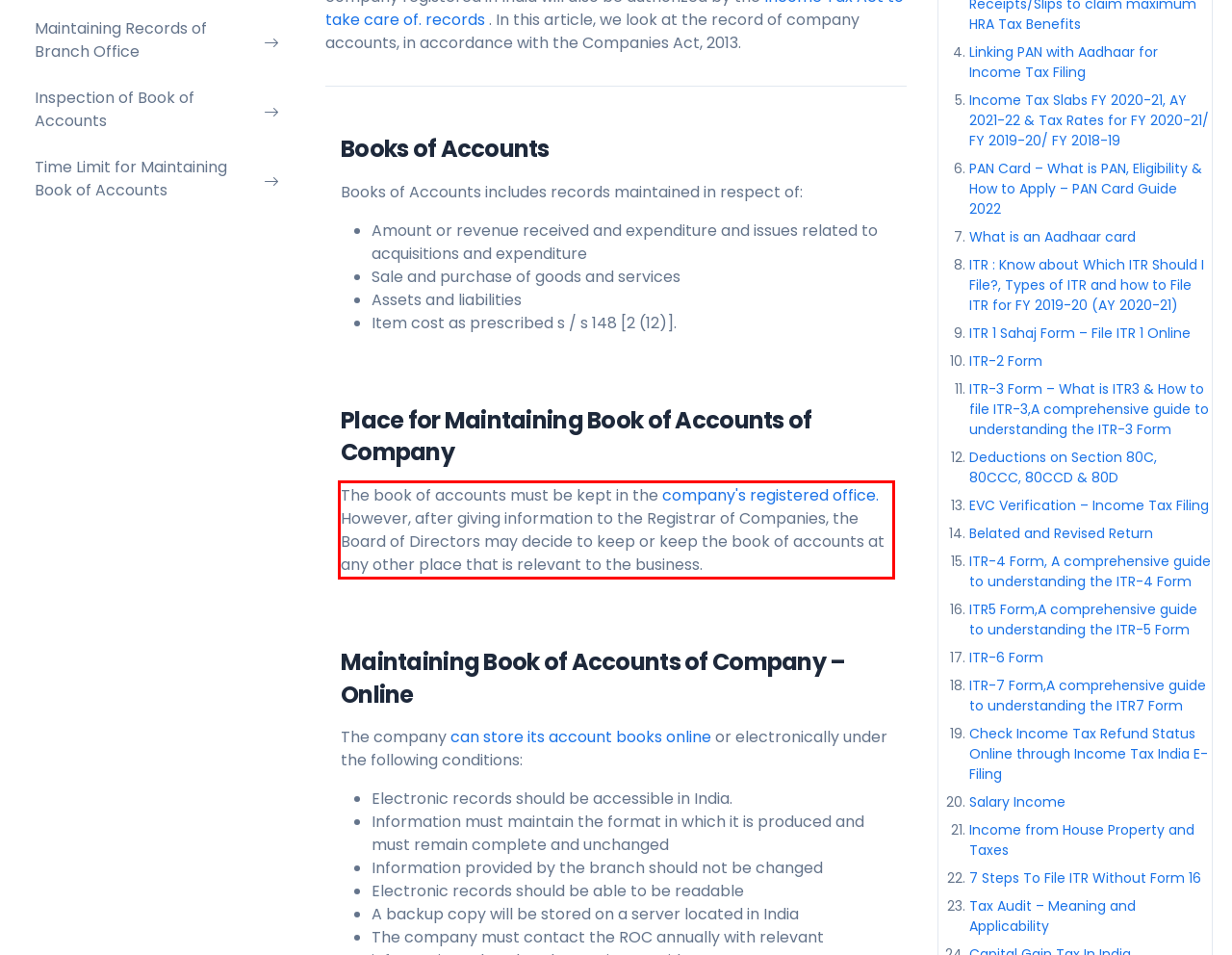Inspect the webpage screenshot that has a red bounding box and use OCR technology to read and display the text inside the red bounding box.

The book of accounts must be kept in the company's registered office. However, after giving information to the Registrar of Companies, the Board of Directors may decide to keep or keep the book of accounts at any other place that is relevant to the business.